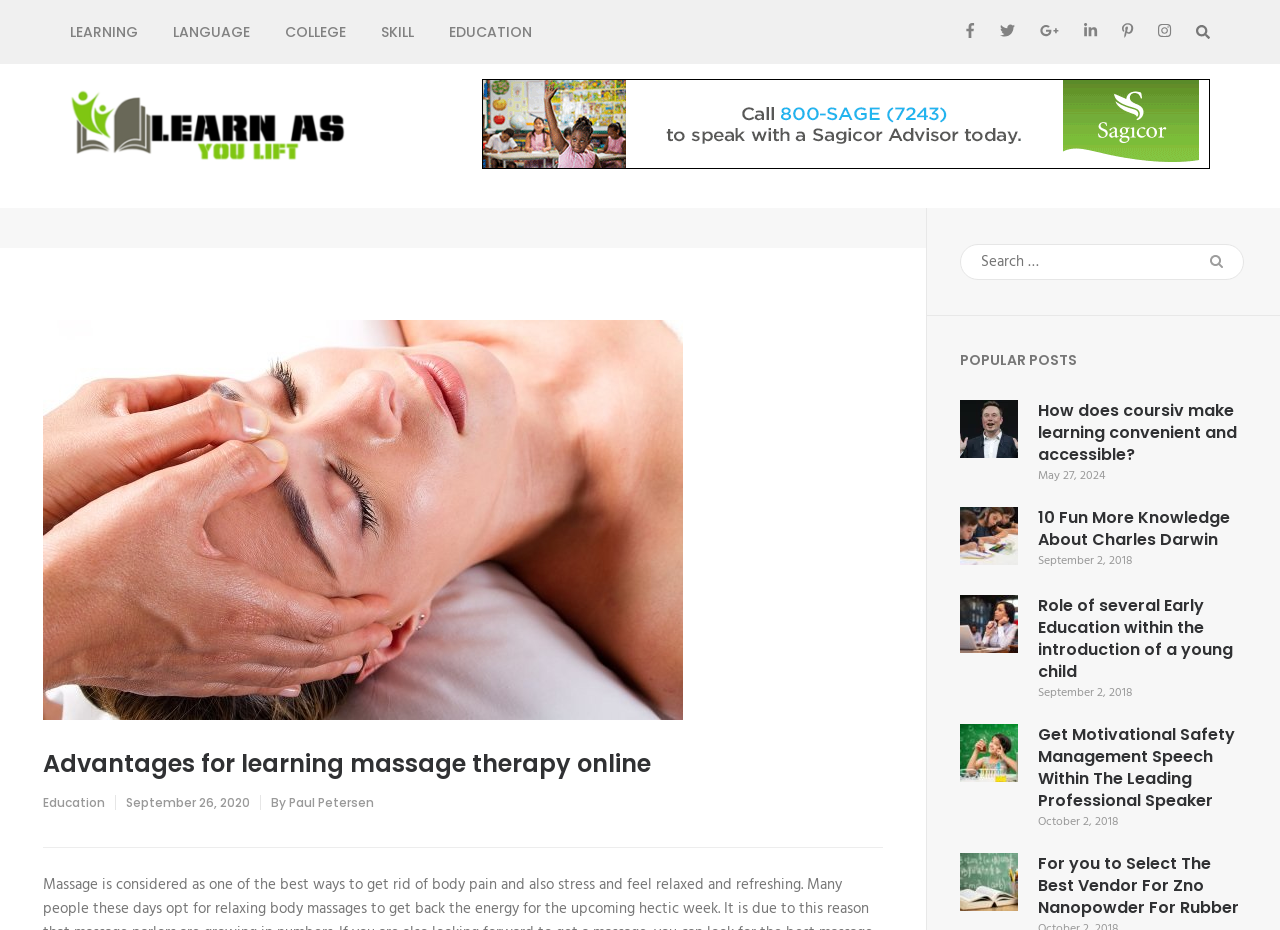Find the bounding box coordinates for the element that must be clicked to complete the instruction: "Select language". The coordinates should be four float numbers between 0 and 1, indicated as [left, top, right, bottom].

None